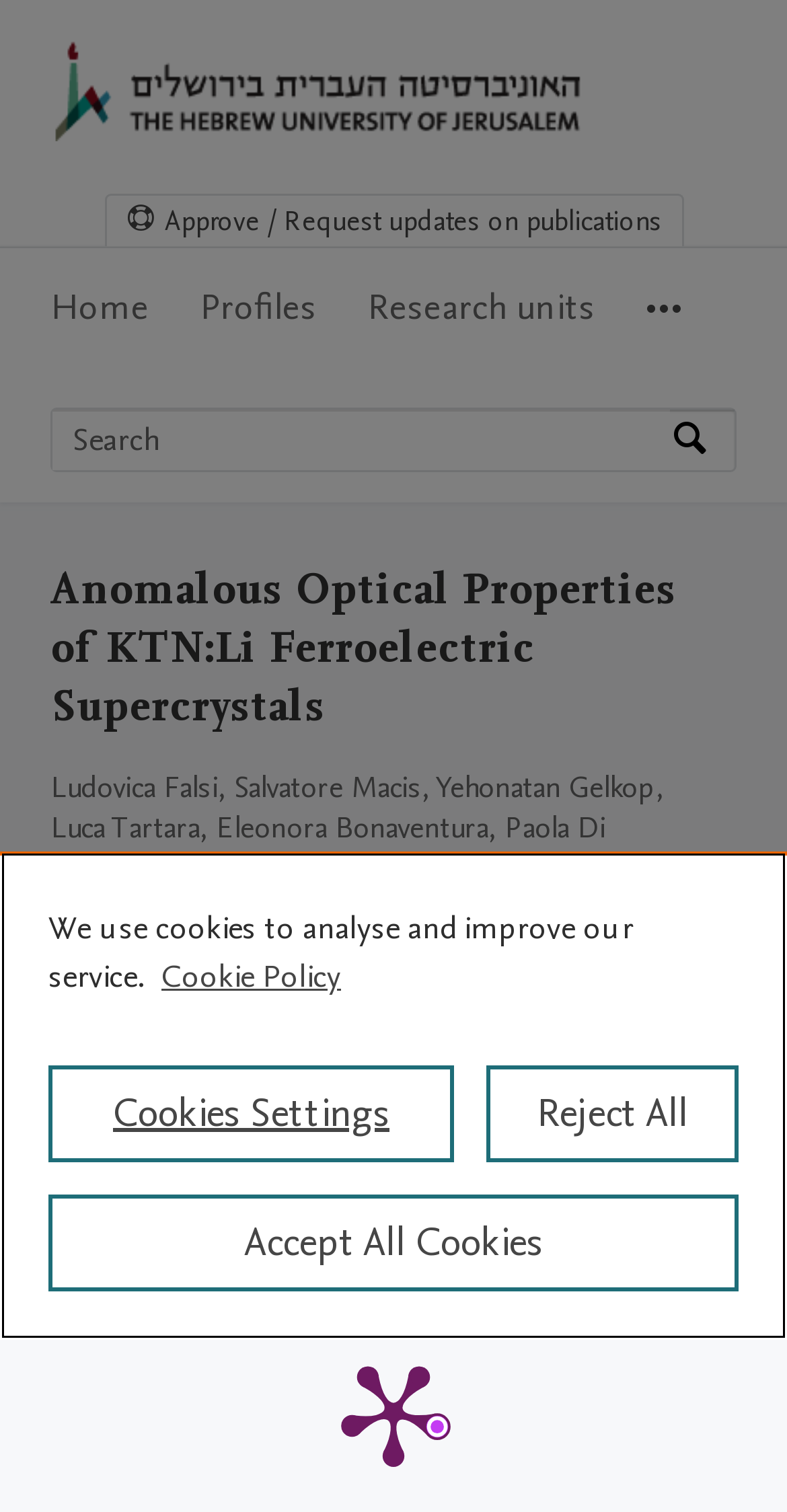Please determine the bounding box coordinates of the element's region to click in order to carry out the following instruction: "Approve or request updates on publications". The coordinates should be four float numbers between 0 and 1, i.e., [left, top, right, bottom].

[0.135, 0.129, 0.865, 0.162]